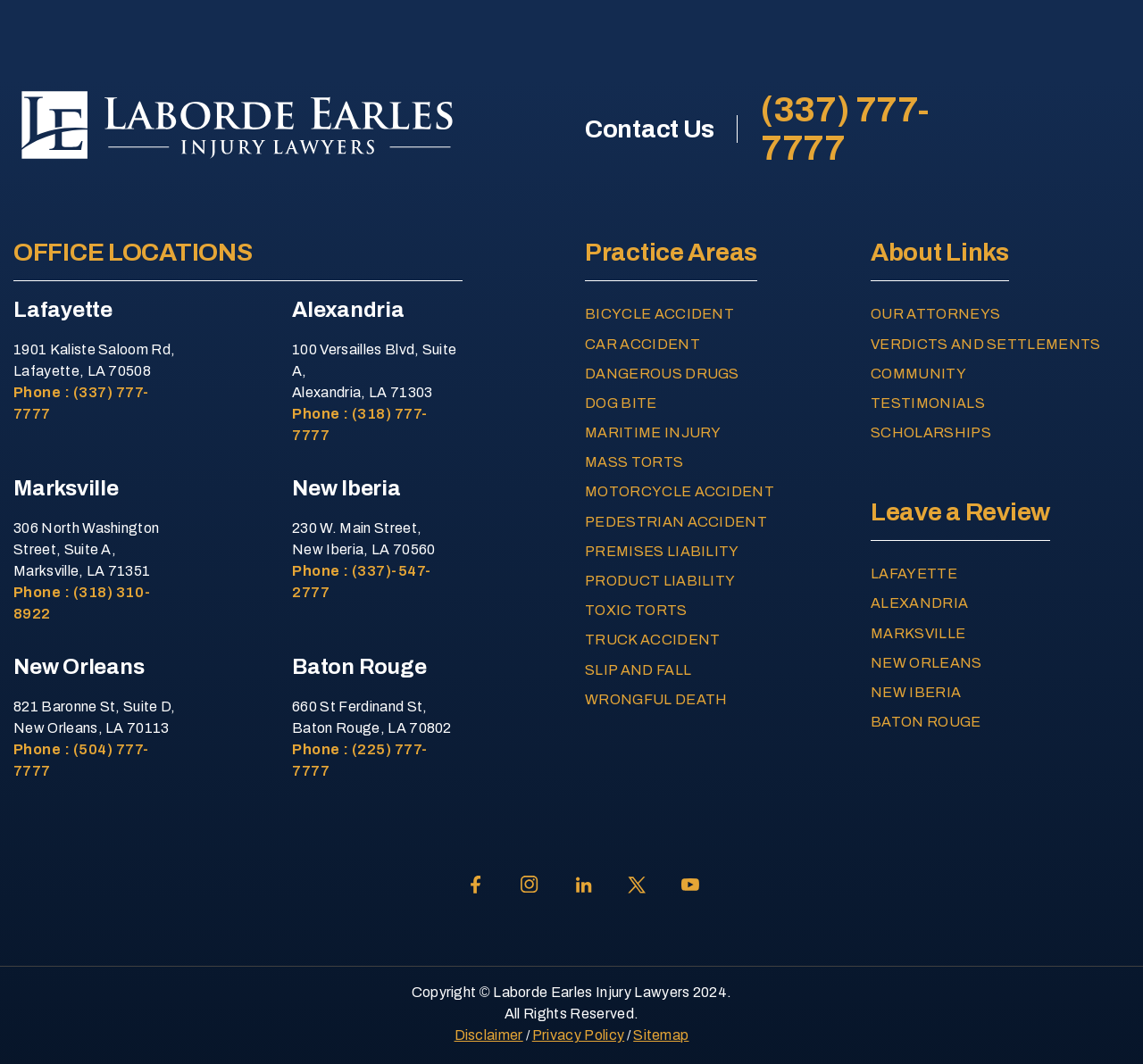Please mark the clickable region by giving the bounding box coordinates needed to complete this instruction: "View the 'BICYCLE ACCIDENT' practice area".

[0.512, 0.286, 0.738, 0.305]